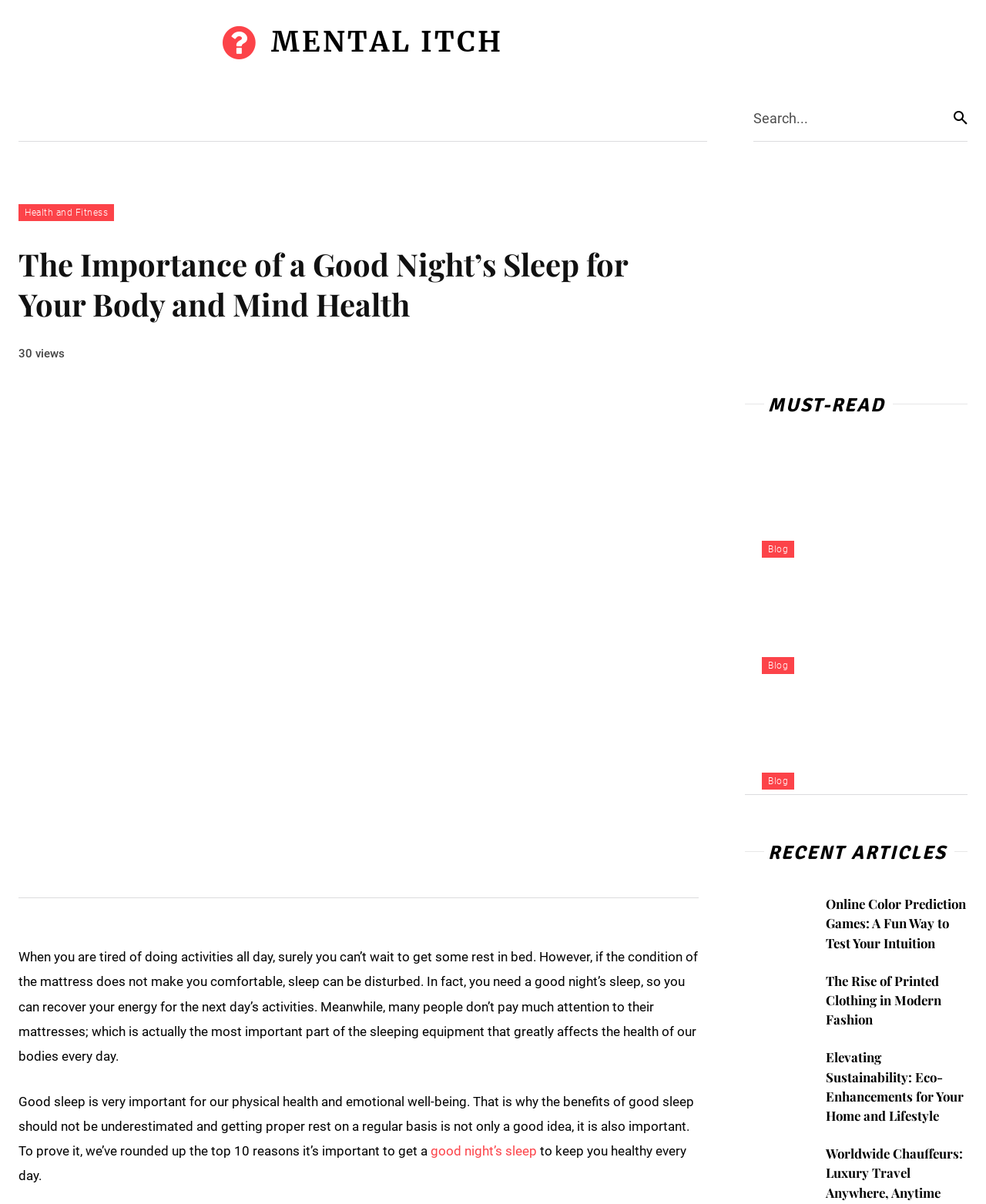Extract the main title from the webpage and generate its text.

The Importance of a Good Night’s Sleep for Your Body and Mind Health